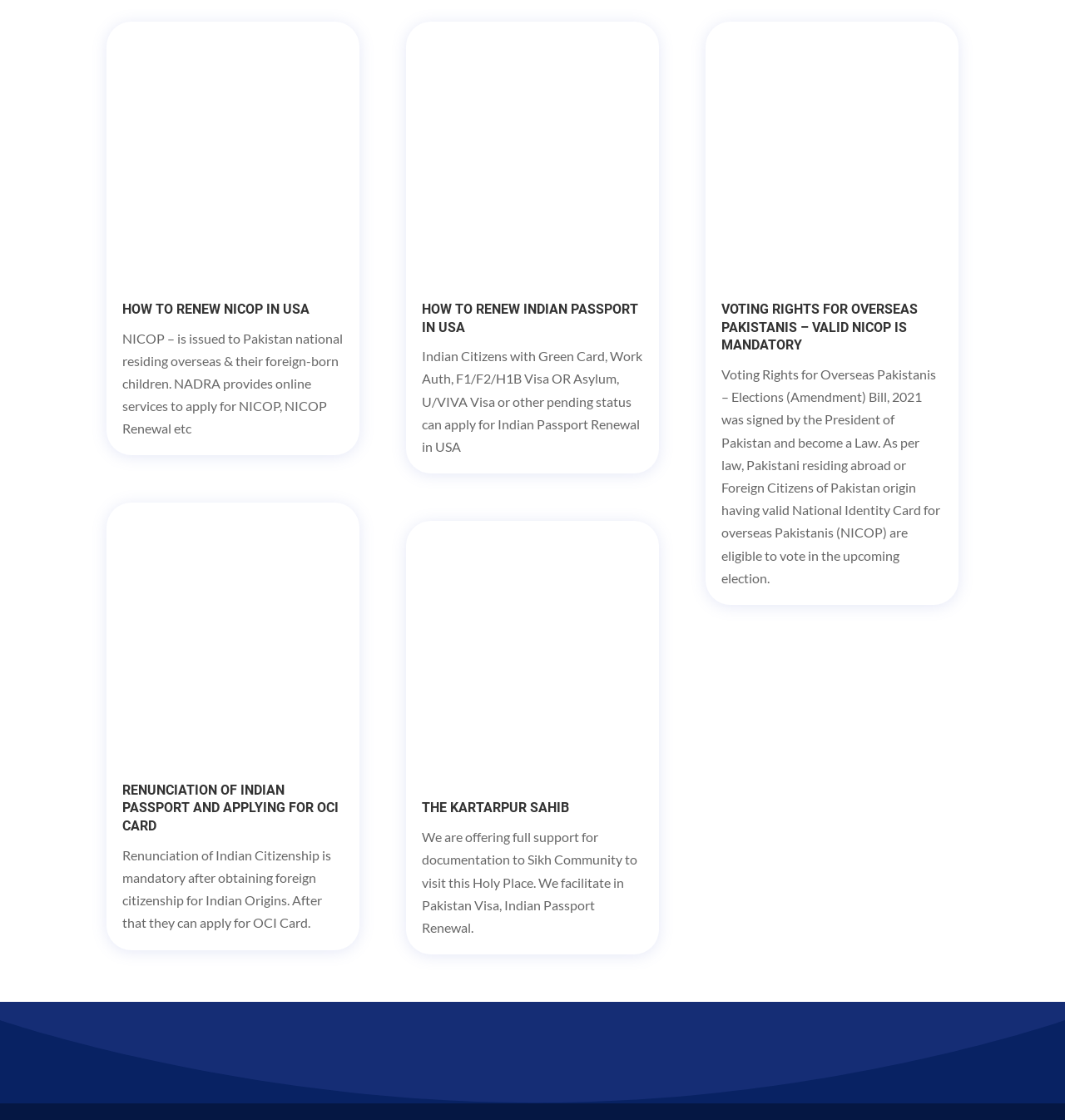What is required for Overseas Pakistanis to vote?
Examine the image and give a concise answer in one word or a short phrase.

Valid NICOP